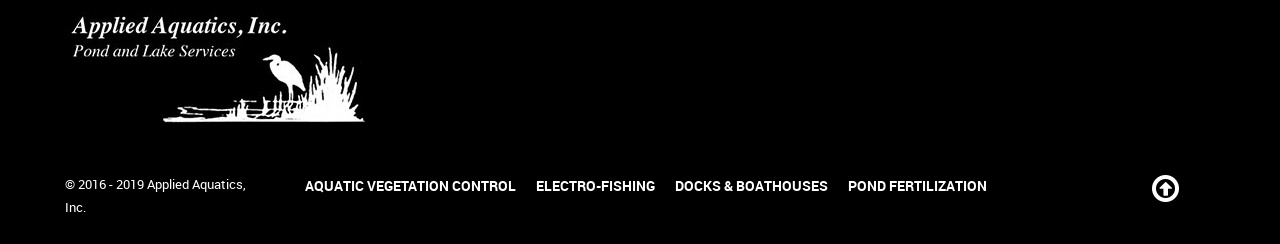Locate the bounding box of the UI element defined by this description: "Electro-Fishing". The coordinates should be given as four float numbers between 0 and 1, formatted as [left, top, right, bottom].

[0.419, 0.722, 0.512, 0.799]